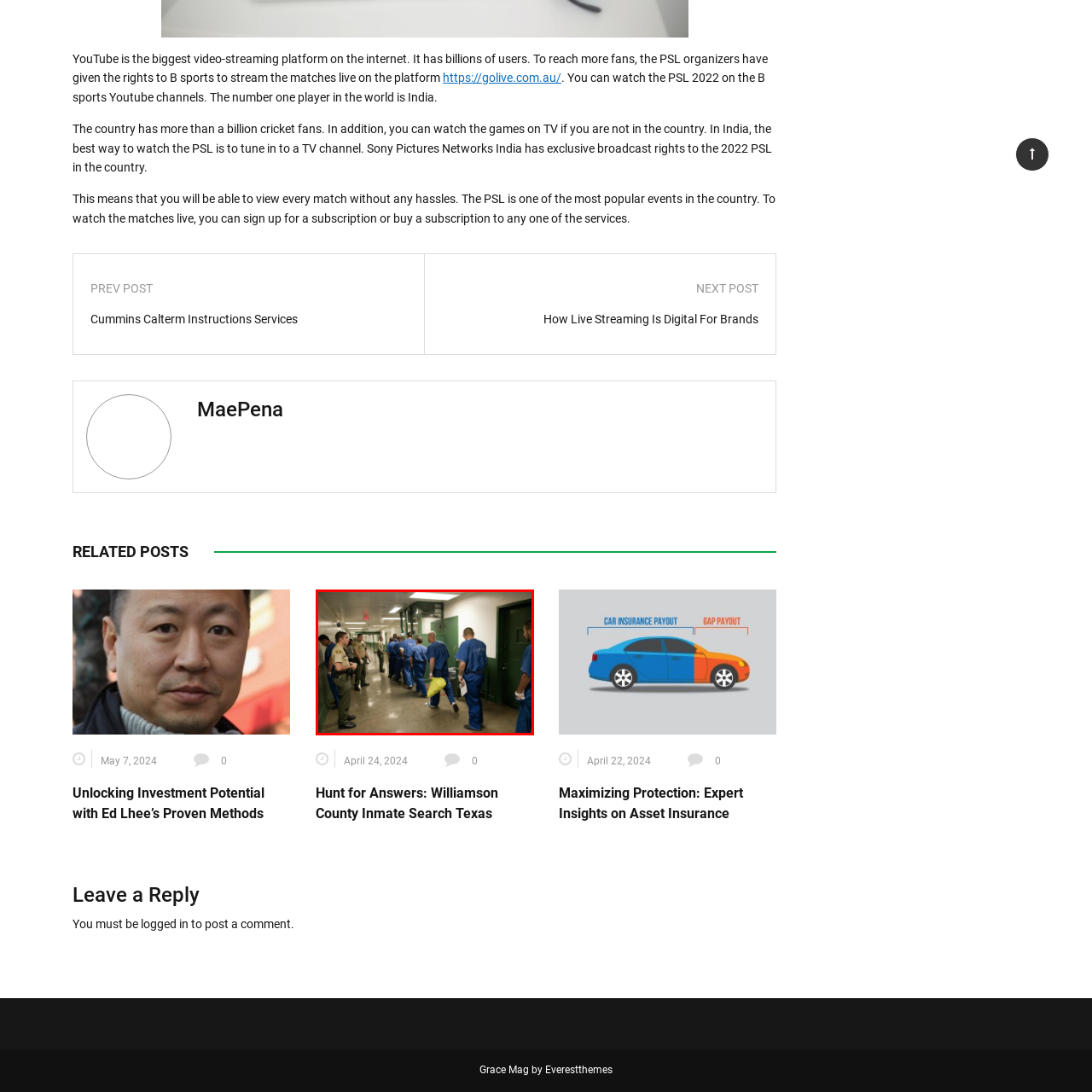Deliver a detailed explanation of the elements found in the red-marked area of the image.

In a dimly lit corridor of a correctional facility, a line of incarcerated individuals in blue uniforms is seen moving purposefully towards a series of closed doors. The atmosphere is marked by a sense of order and routine, as corrections officers monitor the group closely. Among the officers, one is positioned in a tan uniform, emphasizing their role in maintaining security and discipline within the facility. The starkness of the environment is accentuated by the concrete walls and fluorescent lighting, reflective of the complexities of the corrections system and the lives of those within it. This image captures a moment in time, shedding light on the reality faced by both inmates and law enforcement in the pursuit of justice and rehabilitation.